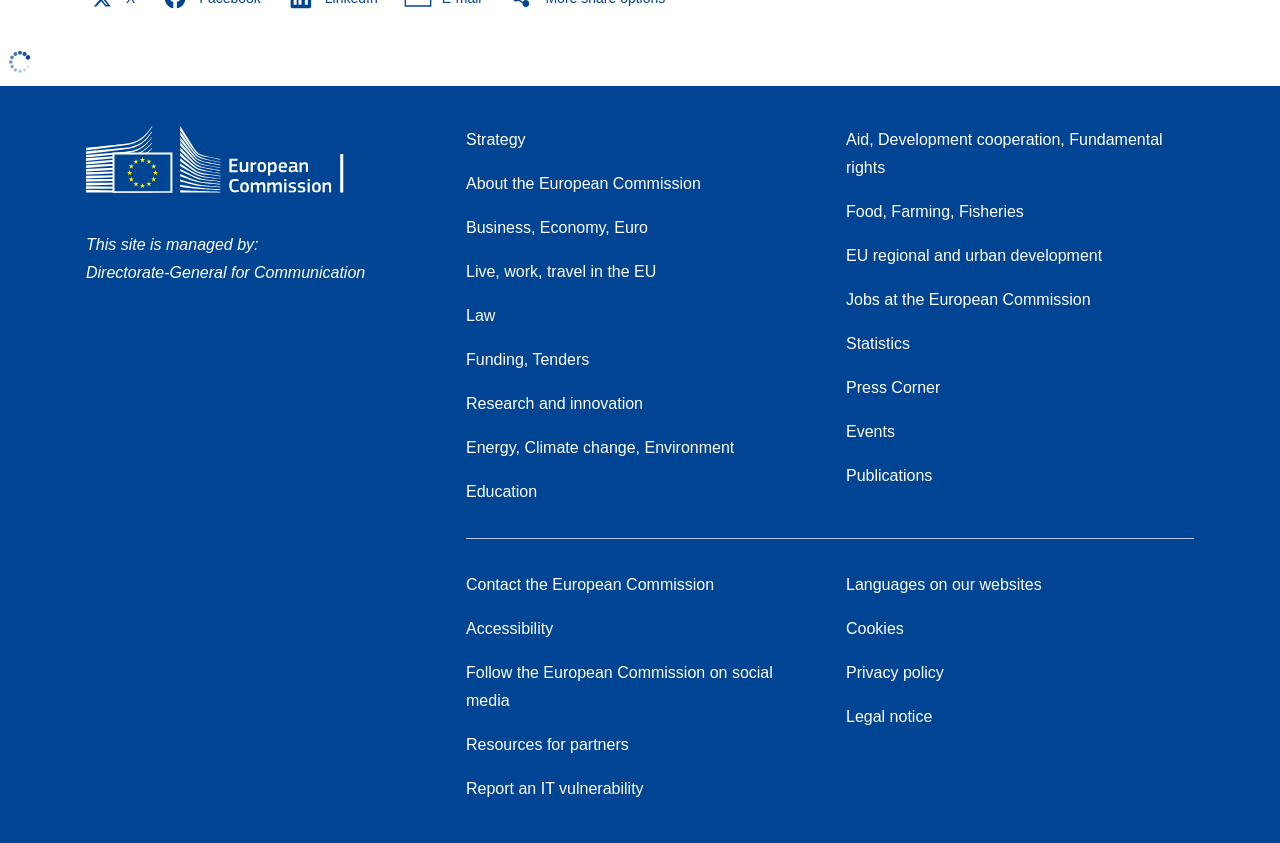Identify the bounding box for the UI element described as: "Jobs at the European Commission". Ensure the coordinates are four float numbers between 0 and 1, formatted as [left, top, right, bottom].

[0.661, 0.346, 0.852, 0.366]